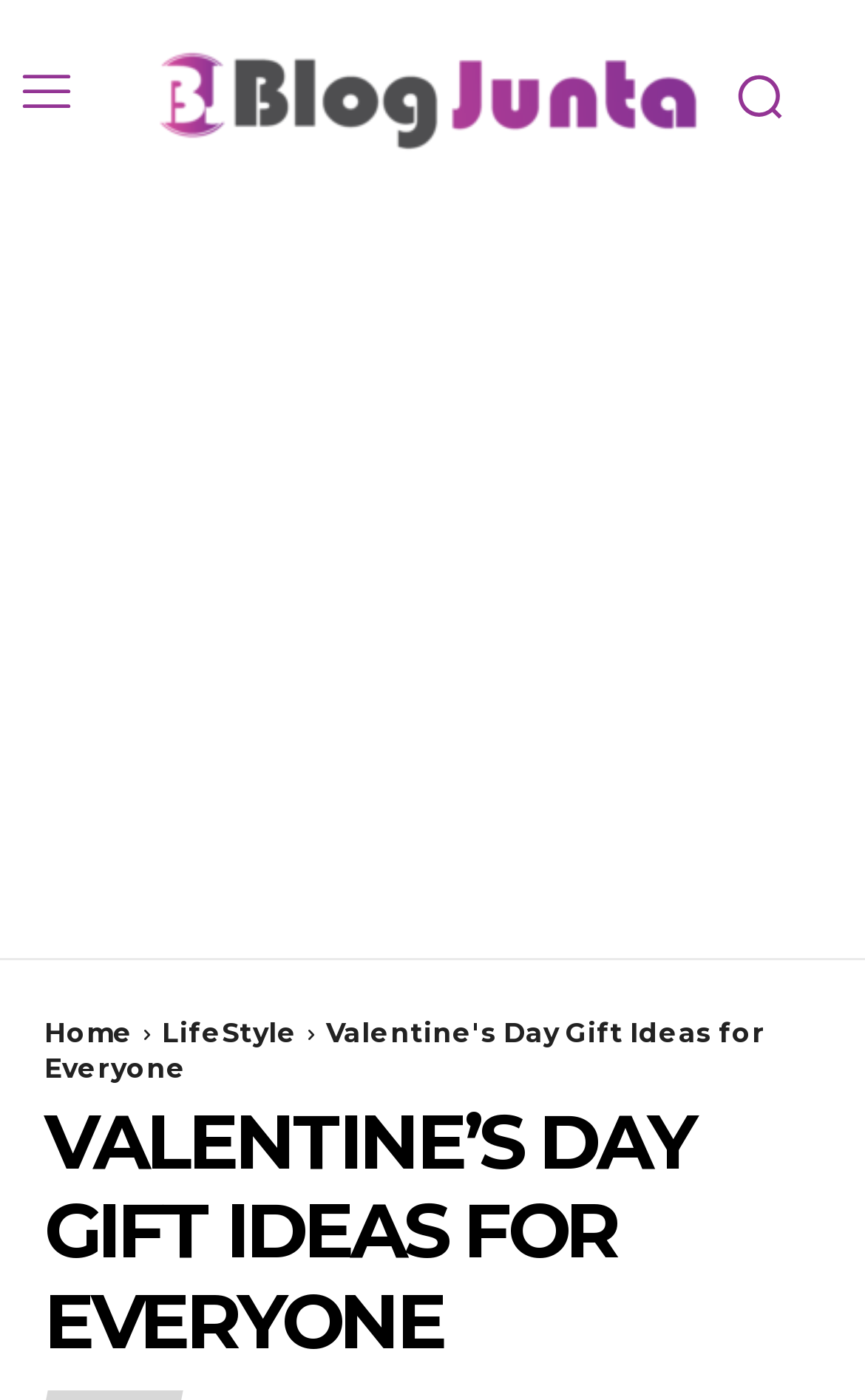Identify the bounding box for the described UI element: "Home".

[0.051, 0.726, 0.154, 0.75]